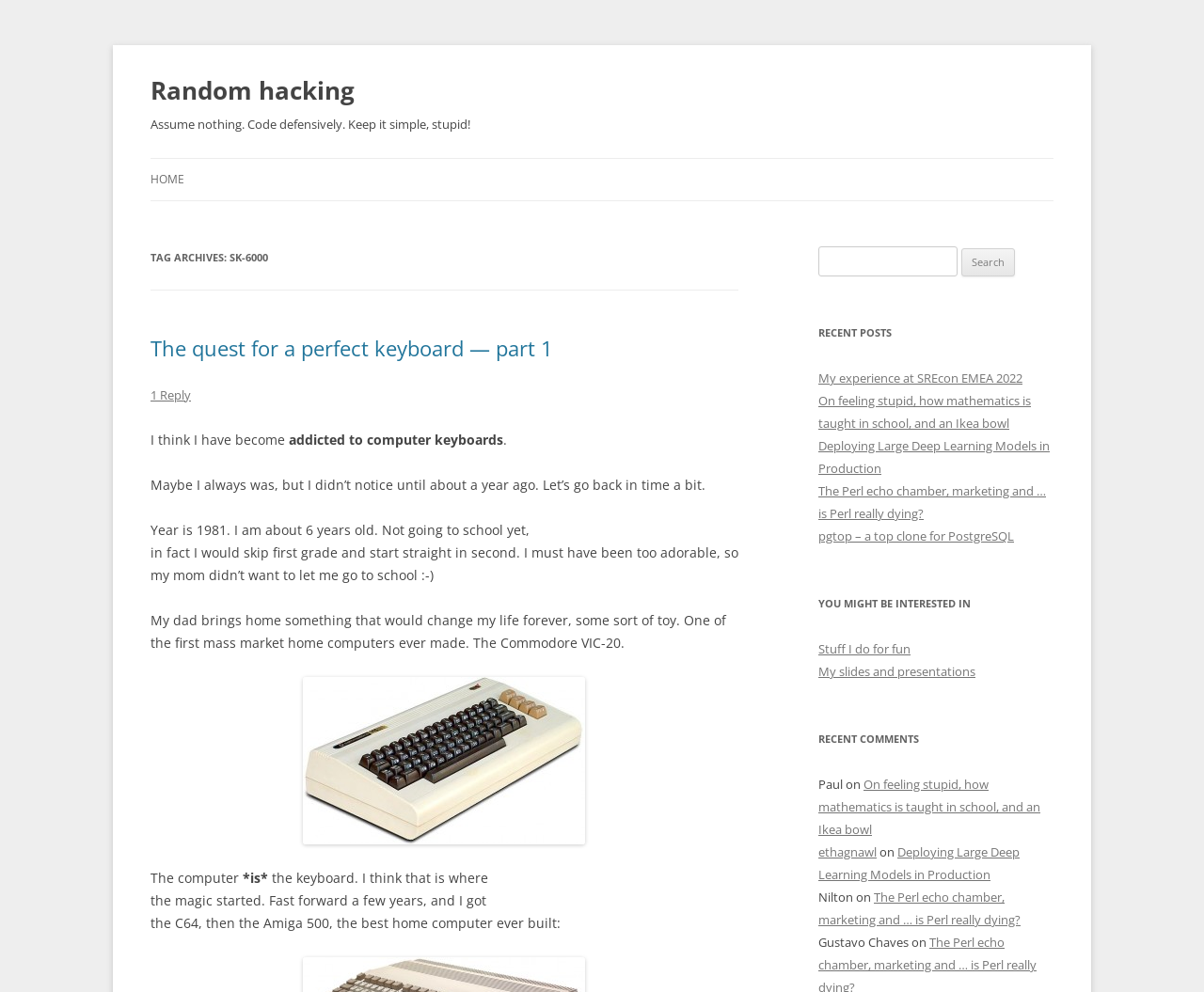What is the purpose of the search box?
Use the screenshot to answer the question with a single word or phrase.

To search for content